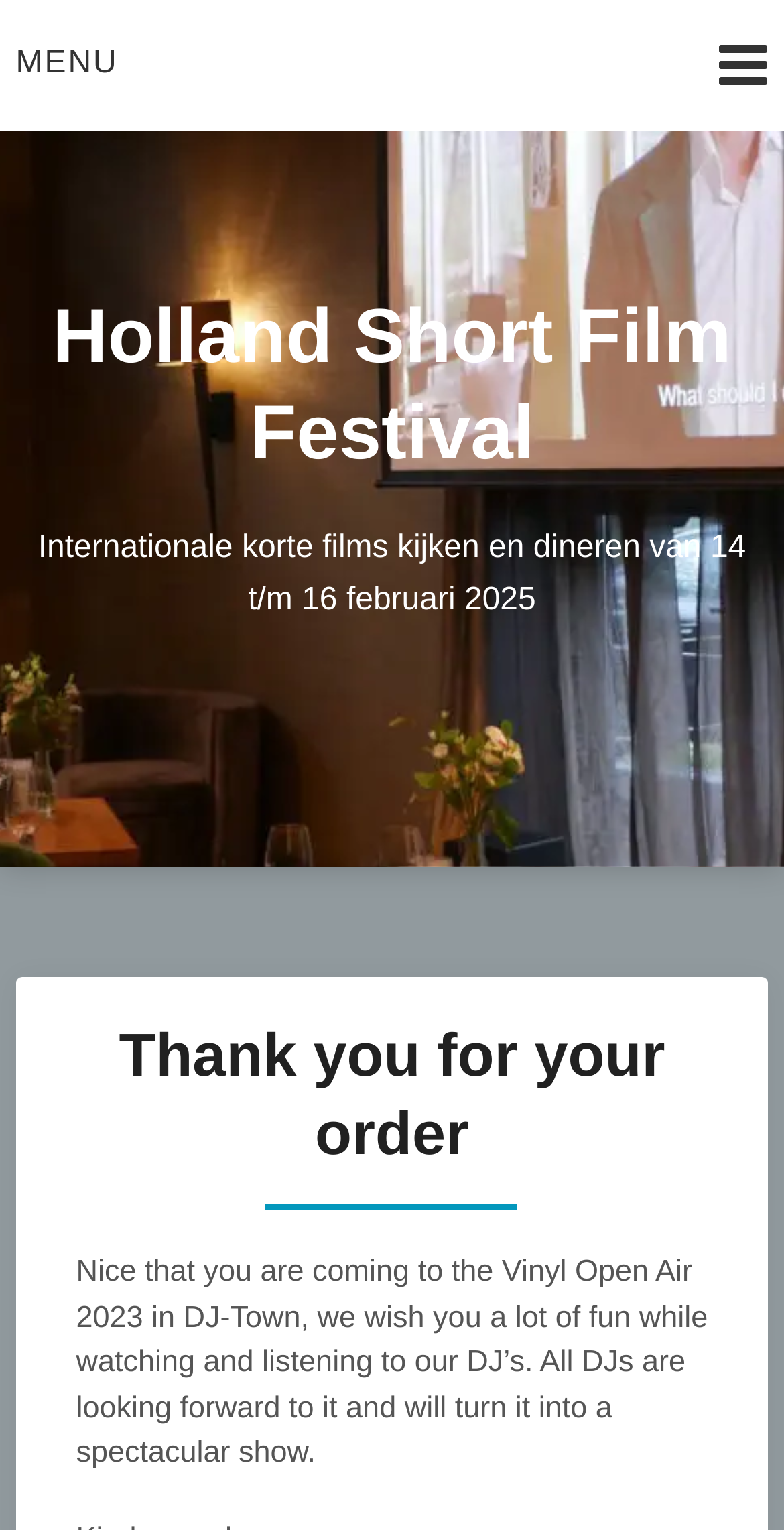Please extract the webpage's main title and generate its text content.

Thank you for your order